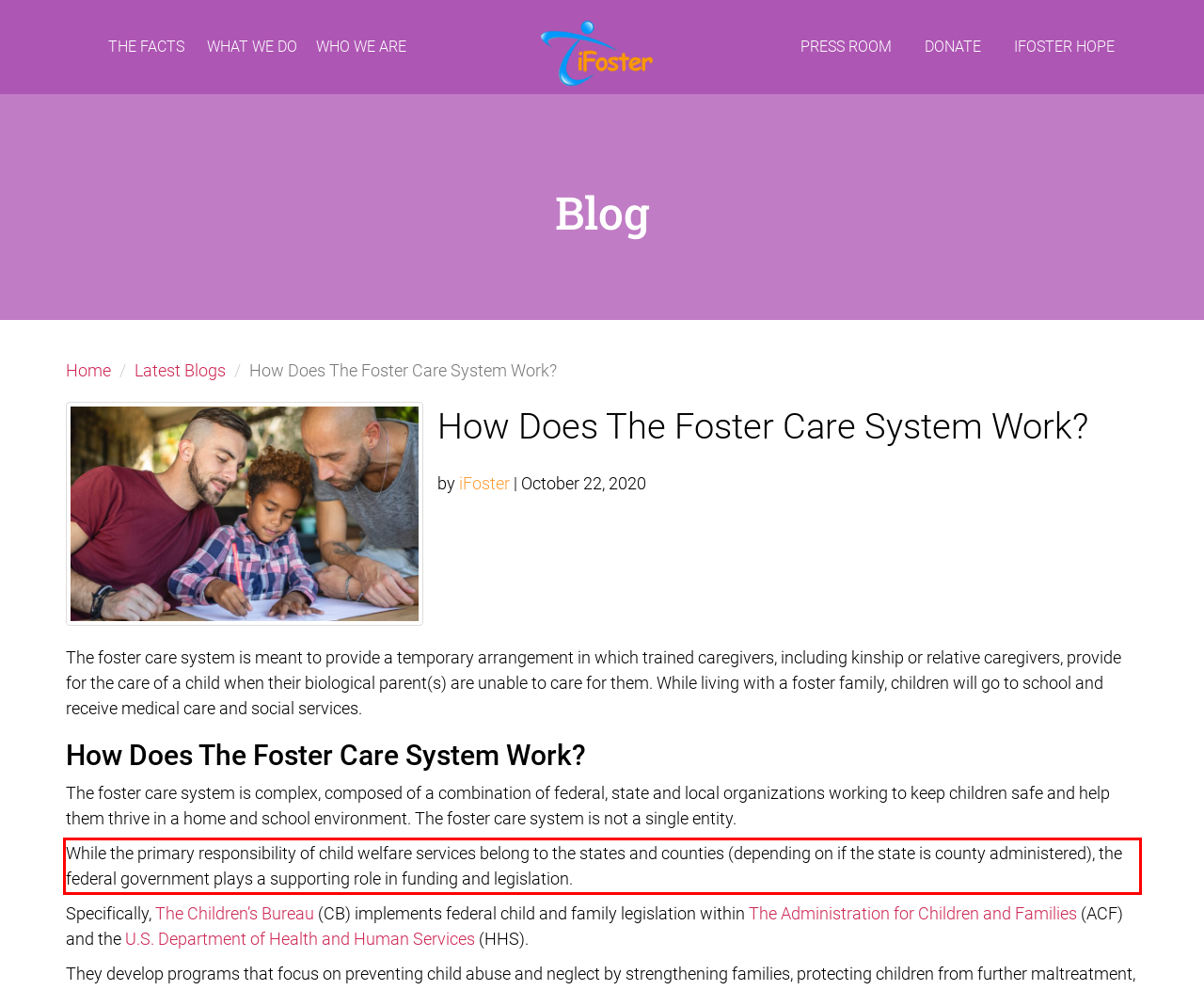You are provided with a screenshot of a webpage containing a red bounding box. Please extract the text enclosed by this red bounding box.

While the primary responsibility of child welfare services belong to the states and counties (depending on if the state is county administered), the federal government plays a supporting role in funding and legislation.